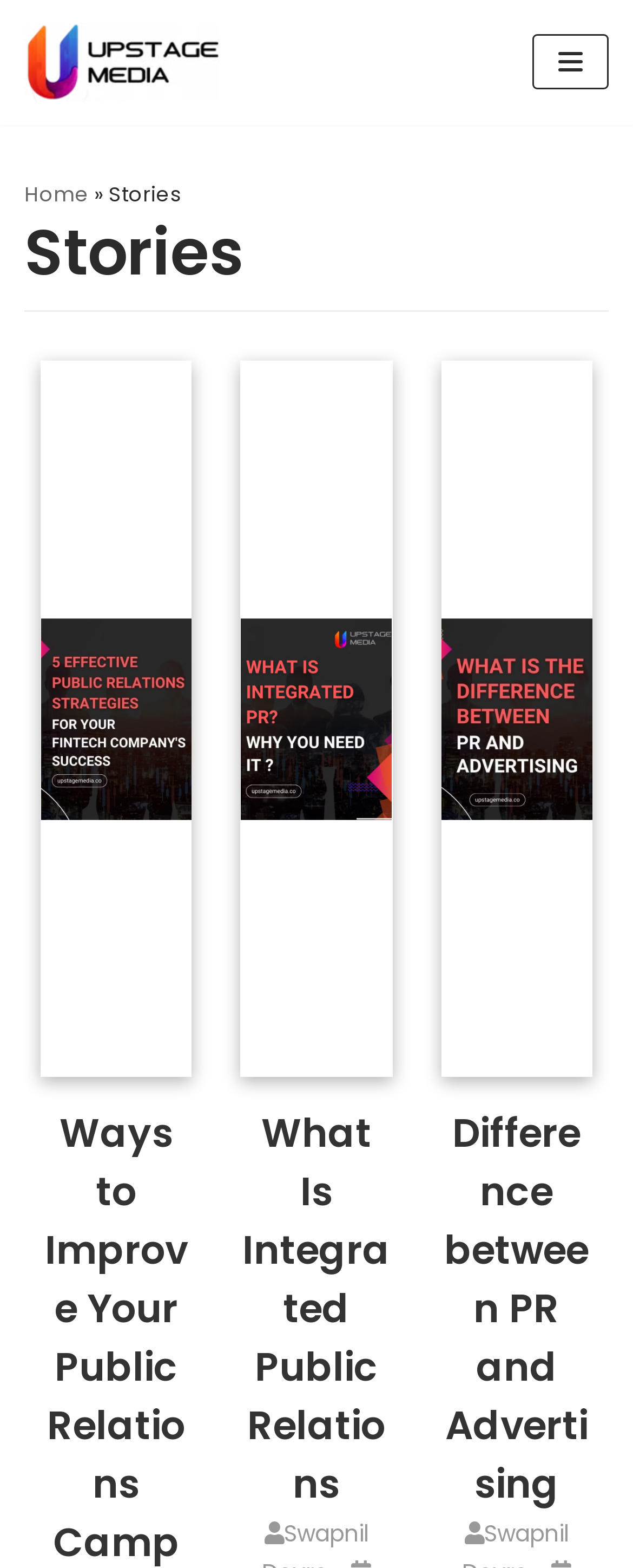Explain the webpage's design and content in an elaborate manner.

The webpage is titled "PR Web Stories | Upstage Media" and appears to be a resource for learning about public relations (PR) in a simple and understandable manner. At the top left corner, there is a link to "Skip to content" and a link to "Upstage media" accompanied by an image of the same name. 

On the top right corner, there is a "Navigation Menu" button. When expanded, it reveals a menu with a link to "Home" followed by a right-facing arrow symbol, and then a link to "Stories". The "Stories" link is also a heading that spans the entire width of the page, indicating that the main content of the page is related to PR stories.

Below the navigation menu, there are two images side by side, with the left image related to "effective PR strategies" and the right image related to "Integrated PR and Why You Need It". 

Underneath these images, there are two sections, each with a heading, an image, and a link. The first section is about "What Is Integrated Public Relations" and features an image on the left, while the second section is about "Difference between PR and Advertising" and features an image on the left as well. Each section has a link to the corresponding article or webpage.